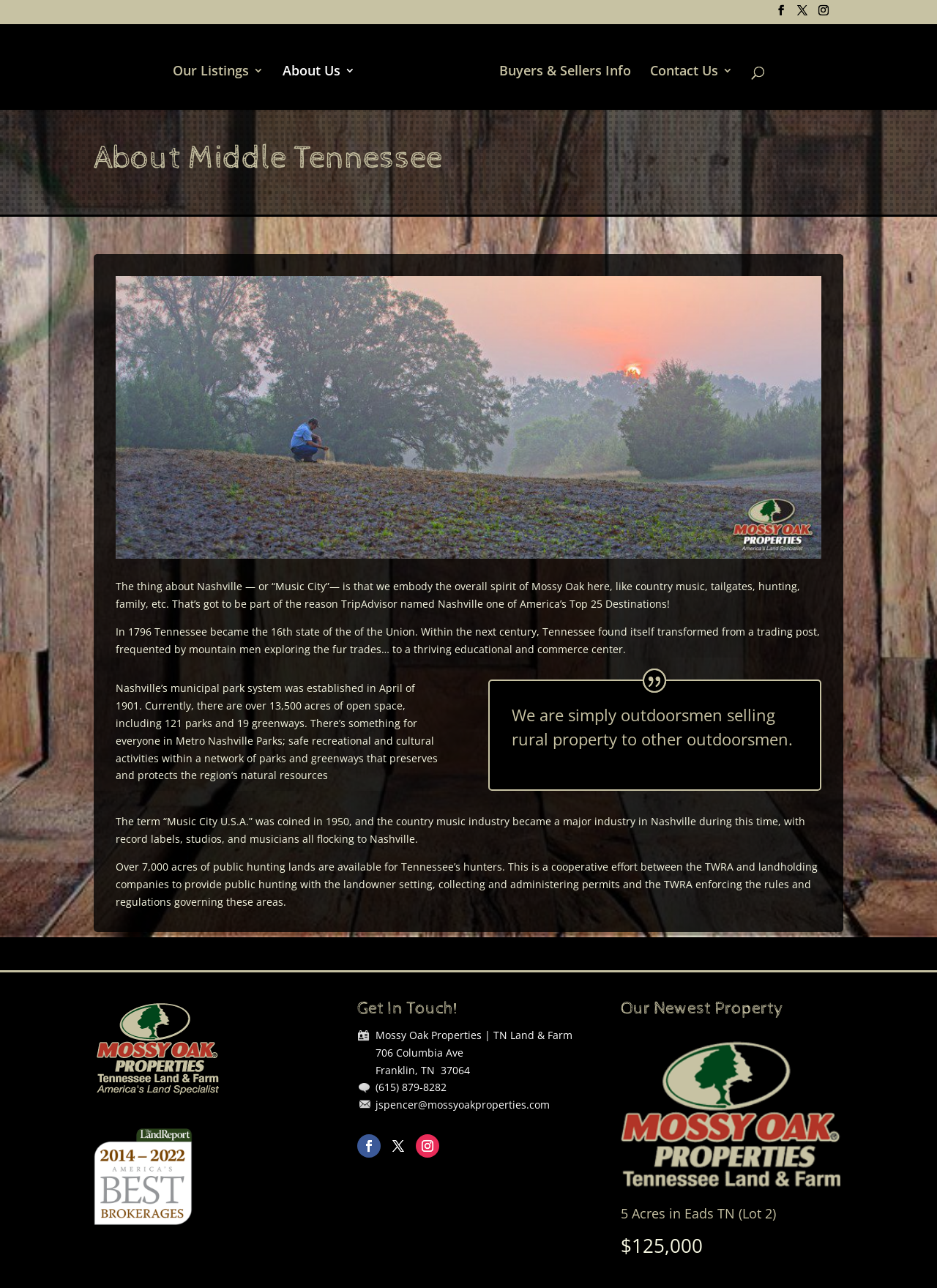Please locate the bounding box coordinates of the element's region that needs to be clicked to follow the instruction: "View 5 Acres in Eads TN (Lot 2) property". The bounding box coordinates should be provided as four float numbers between 0 and 1, i.e., [left, top, right, bottom].

[0.663, 0.805, 0.897, 0.924]